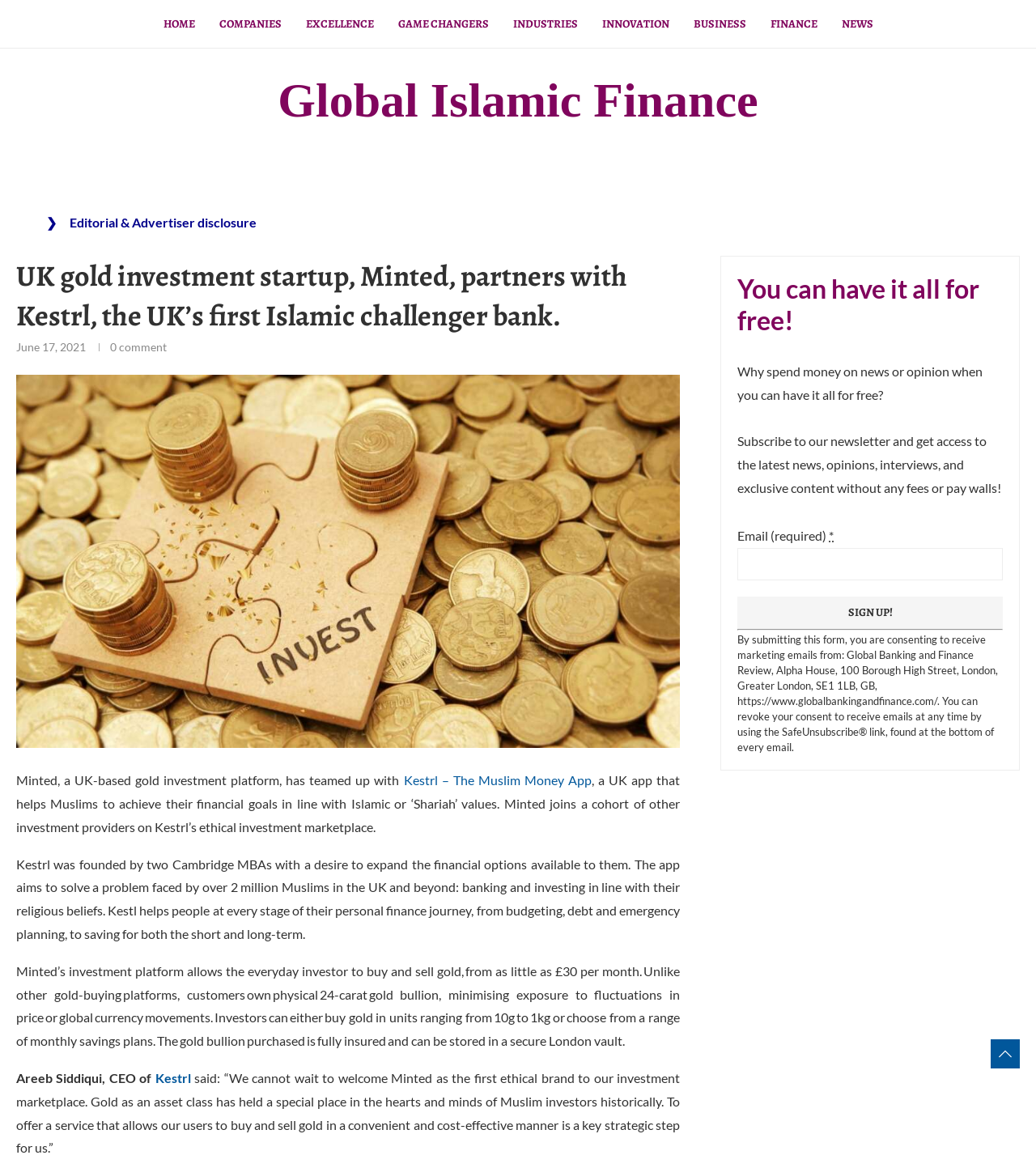What is the name of the UK-based gold investment platform?
Please respond to the question with as much detail as possible.

I found the answer by reading the article on the webpage, which mentions that Minted, a UK-based gold investment platform, has teamed up with Kestrl, the UK’s first Islamic challenger bank.